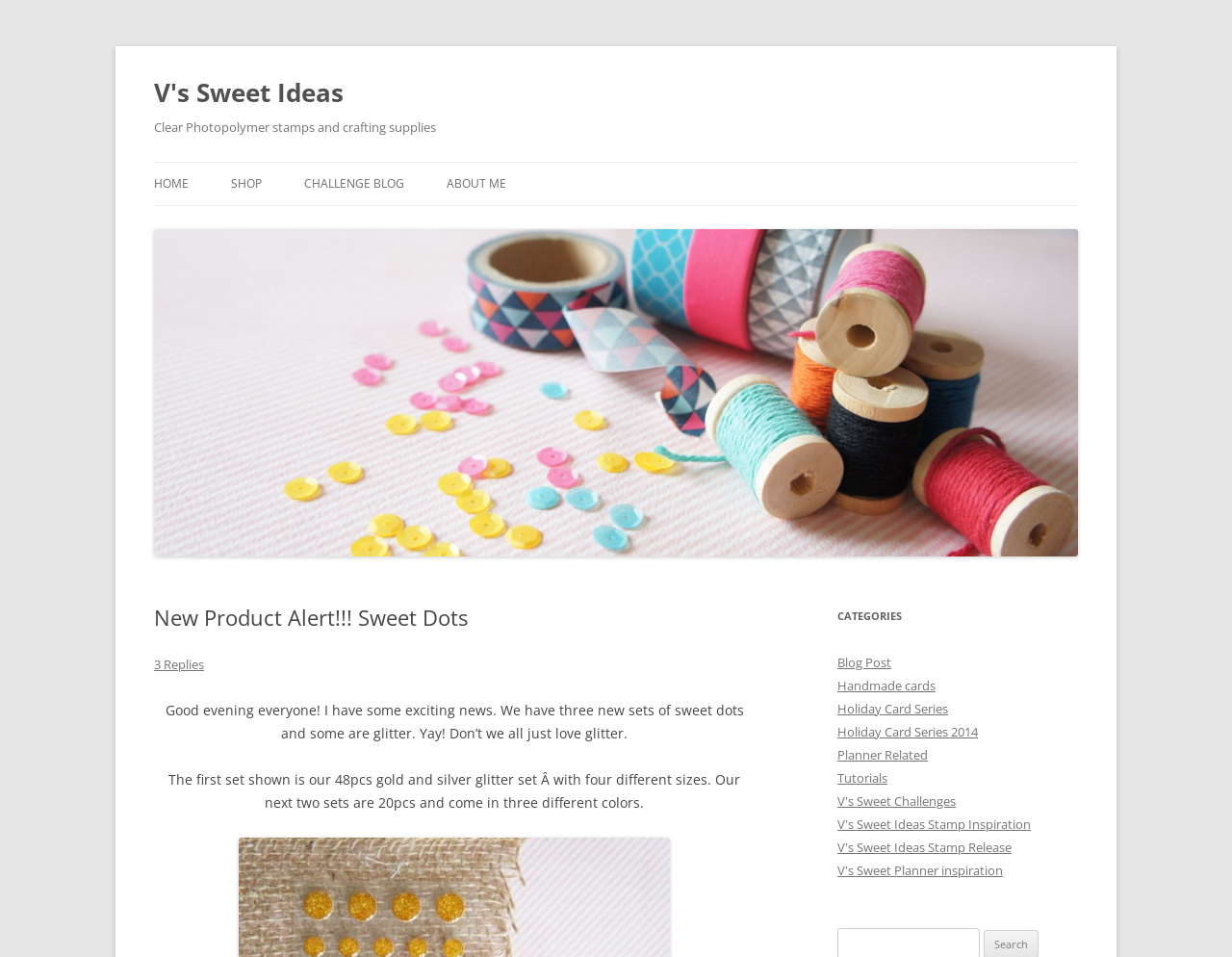Based on the description "parent_node: V's Sweet Ideas", find the bounding box of the specified UI element.

[0.125, 0.566, 0.875, 0.585]